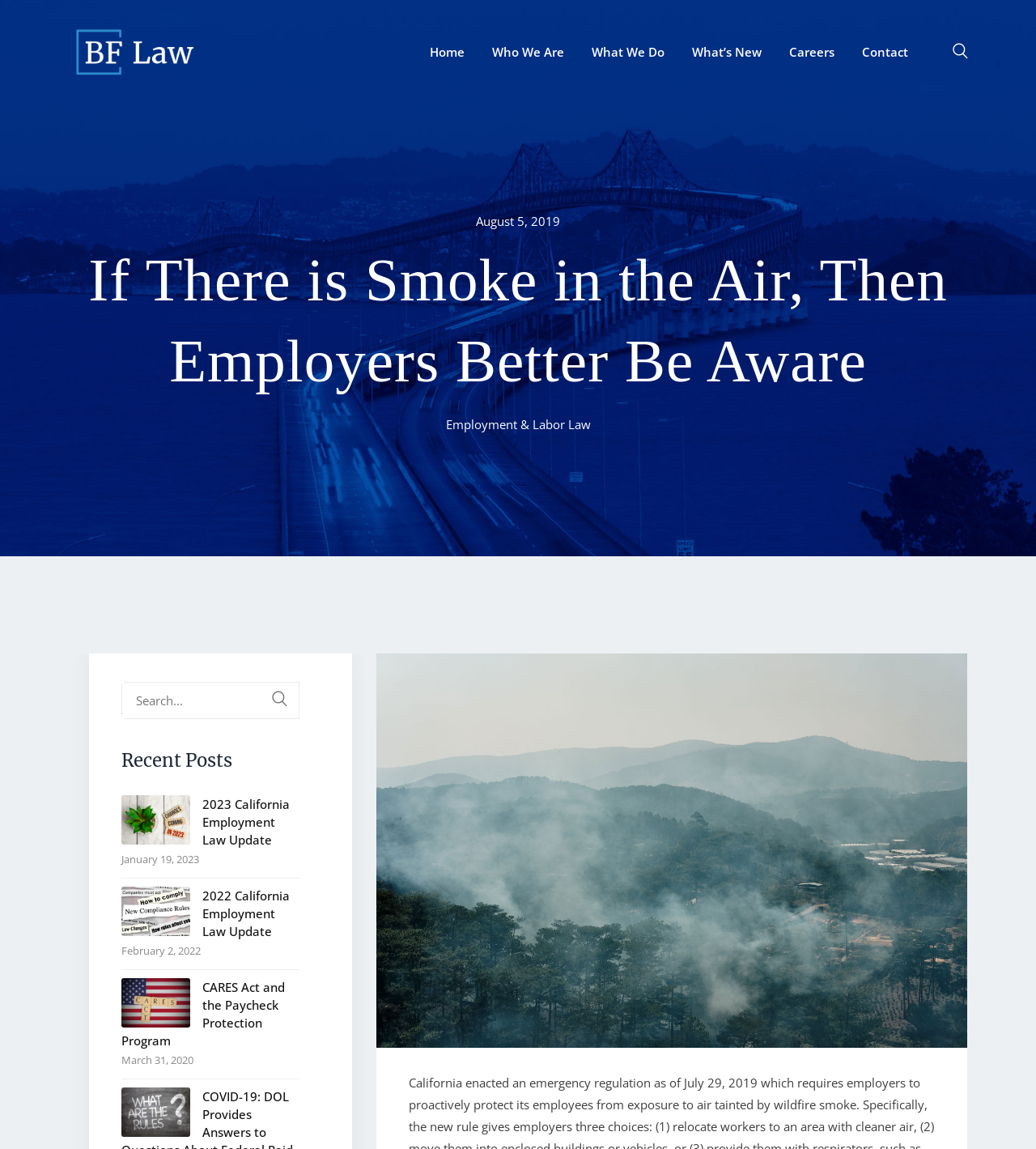Use a single word or phrase to answer the question:
How many links are in the main navigation menu?

6